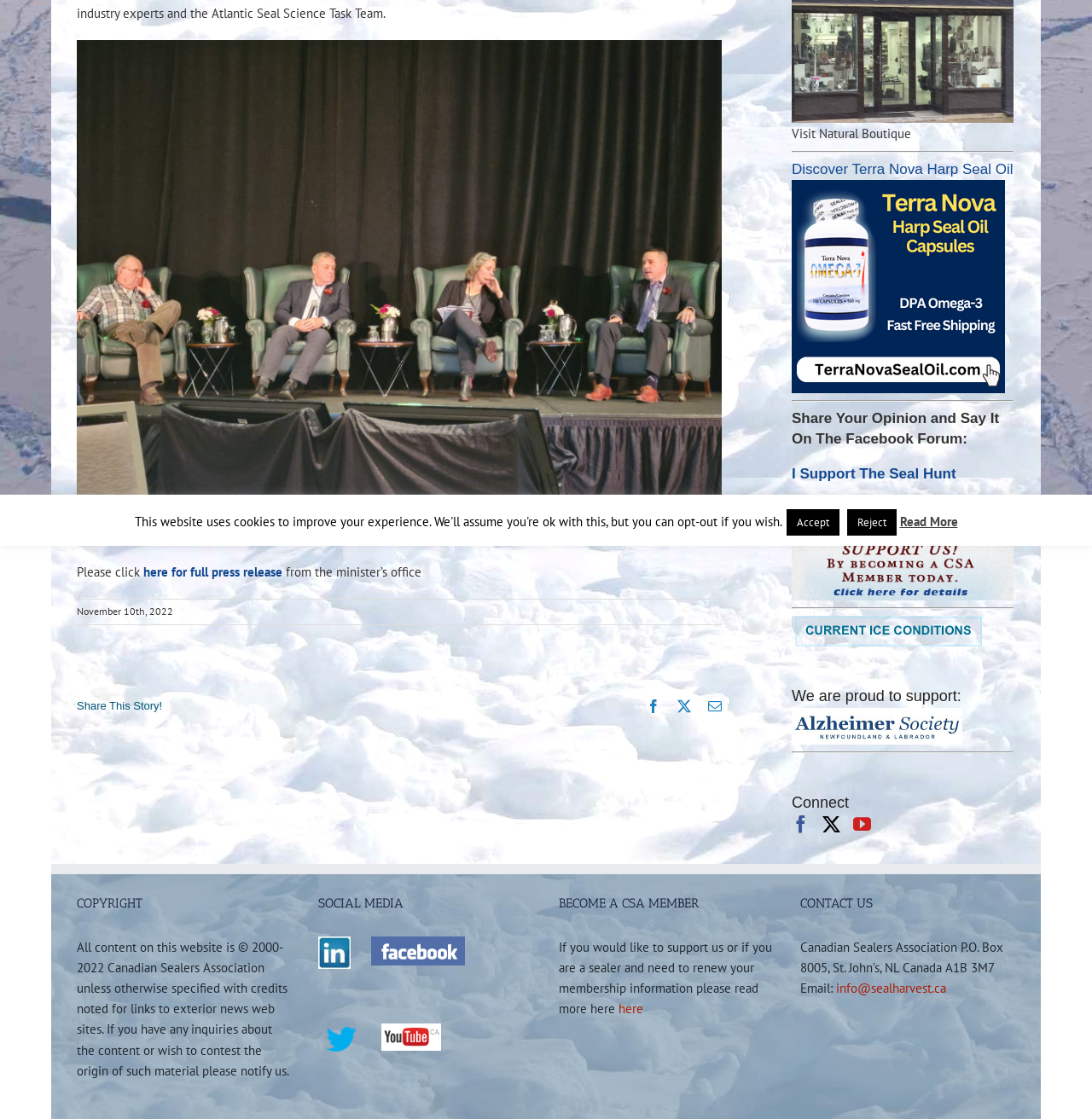Provide the bounding box coordinates for the UI element that is described by this text: "aria-label="Facebook"". The coordinates should be in the form of four float numbers between 0 and 1: [left, top, right, bottom].

[0.725, 0.728, 0.741, 0.744]